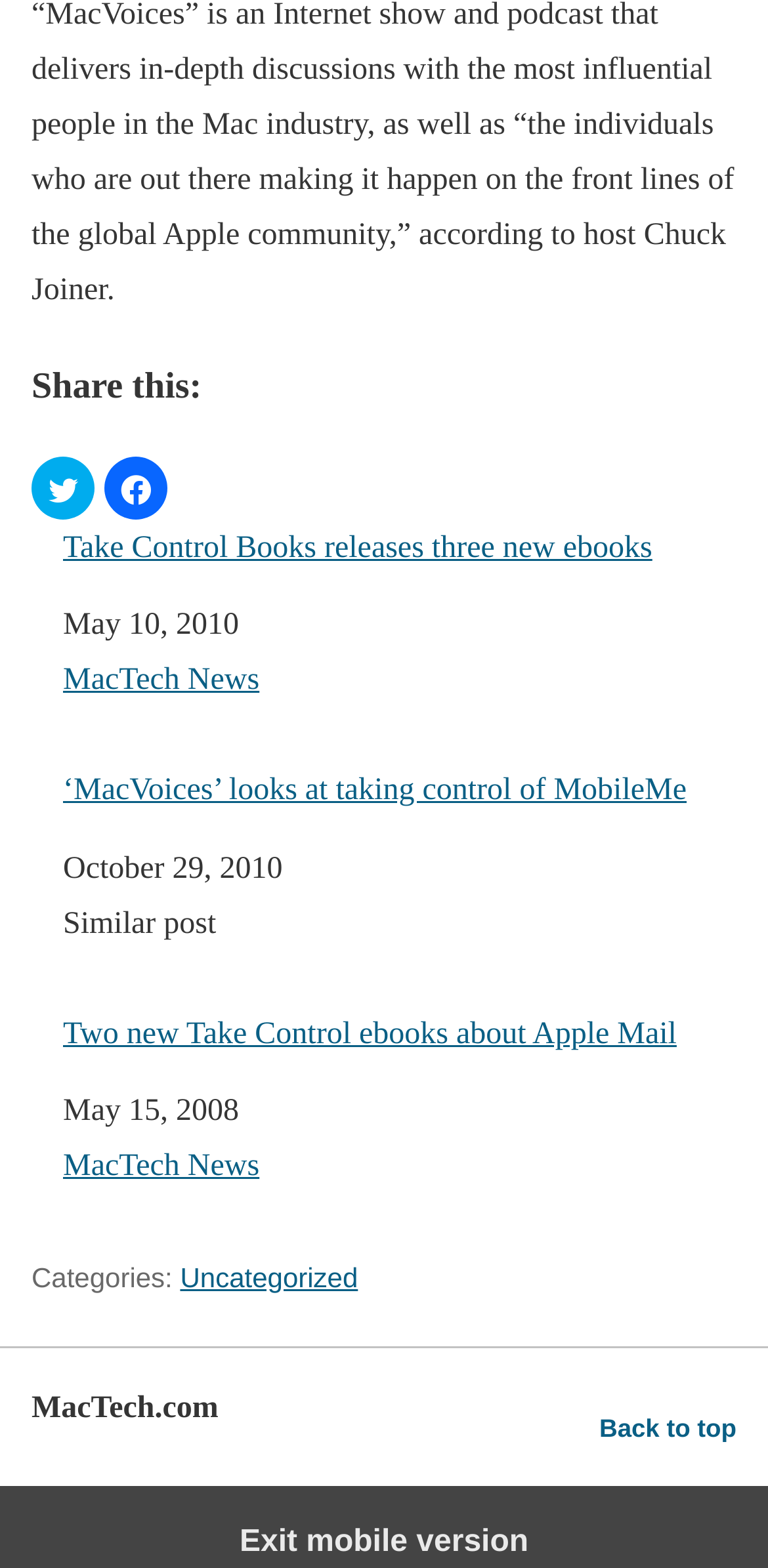How many related posts are there?
Look at the screenshot and provide an in-depth answer.

I counted the number of links under the 'Related Posts' navigation, which are 'Take Control Books releases three new ebooks', '‘MacVoices’ looks at taking control of MobileMe', and 'Two new Take Control ebooks about Apple Mail'. There are three links in total.